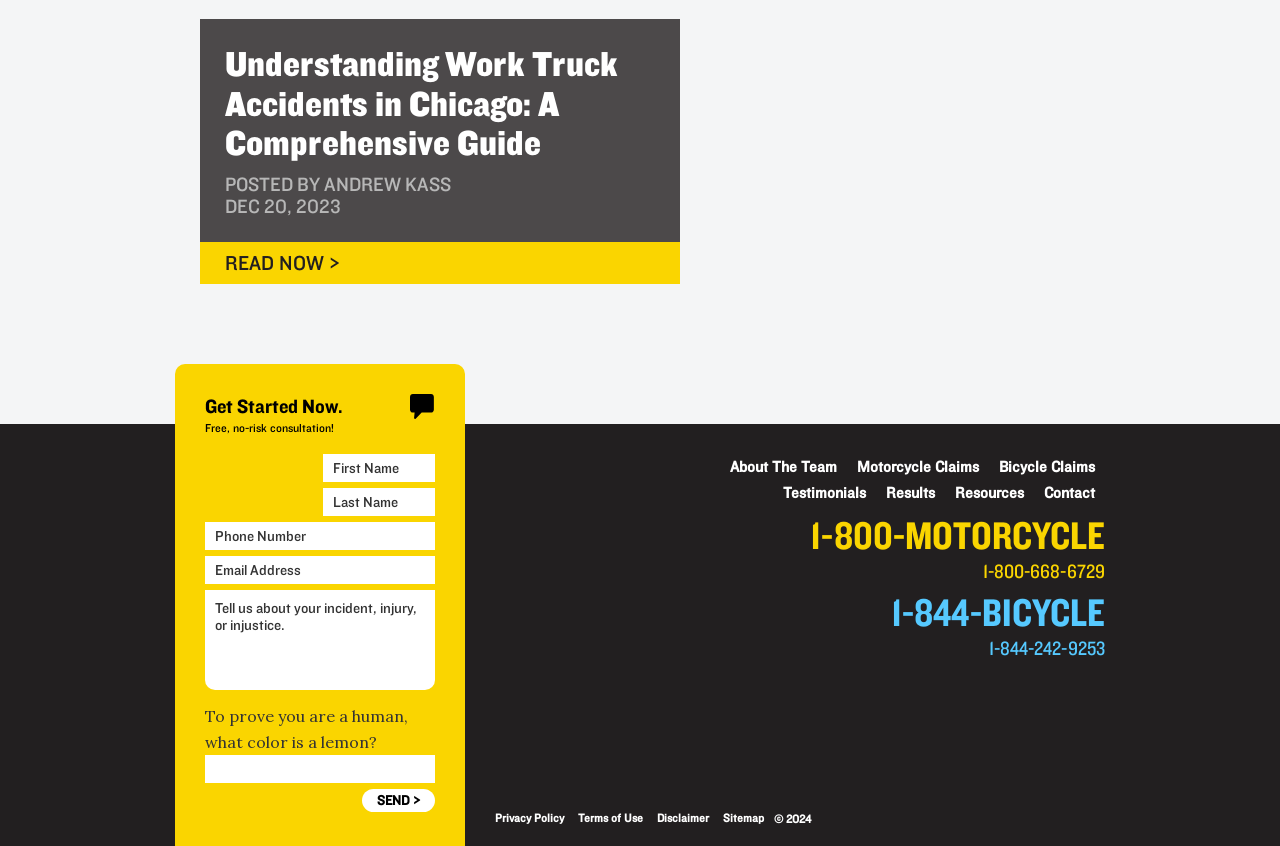Please specify the bounding box coordinates of the element that should be clicked to execute the given instruction: 'Visit the 'About The Team' page'. Ensure the coordinates are four float numbers between 0 and 1, expressed as [left, top, right, bottom].

[0.57, 0.543, 0.654, 0.561]